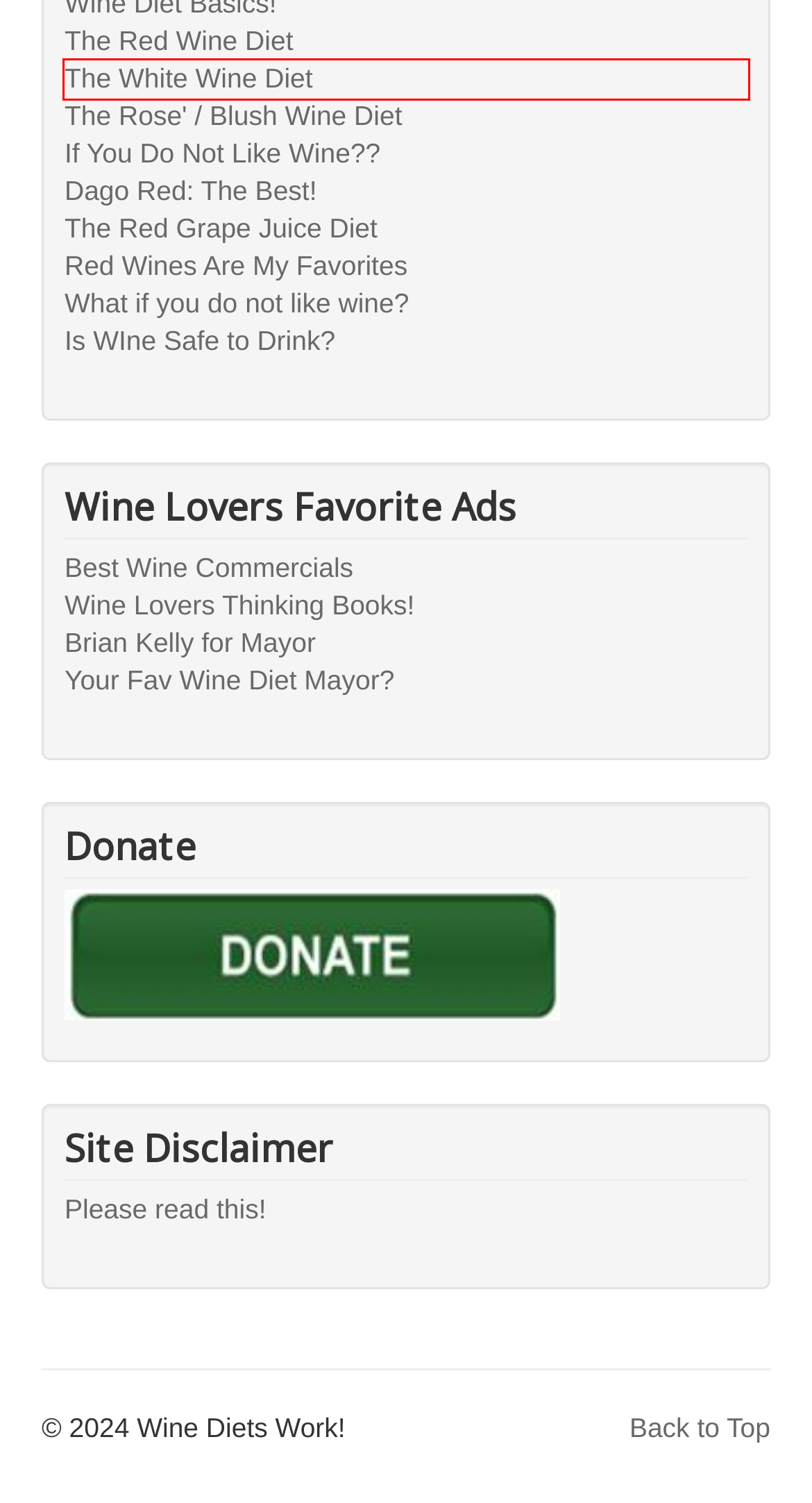Examine the screenshot of a webpage with a red bounding box around an element. Then, select the webpage description that best represents the new page after clicking the highlighted element. Here are the descriptions:
A. What if you do not like wine?
B. Wine press: Top 10 wine commercials ever made - masslive.com
C. Dago Red: The Best!
D. If You Do Not Like Wine??
E. The White Wine Diet
F. The Red Grape Juice Diet
G. Red Wines Are My Favorites
H. Your Fav Wine Diet Mayor?

E